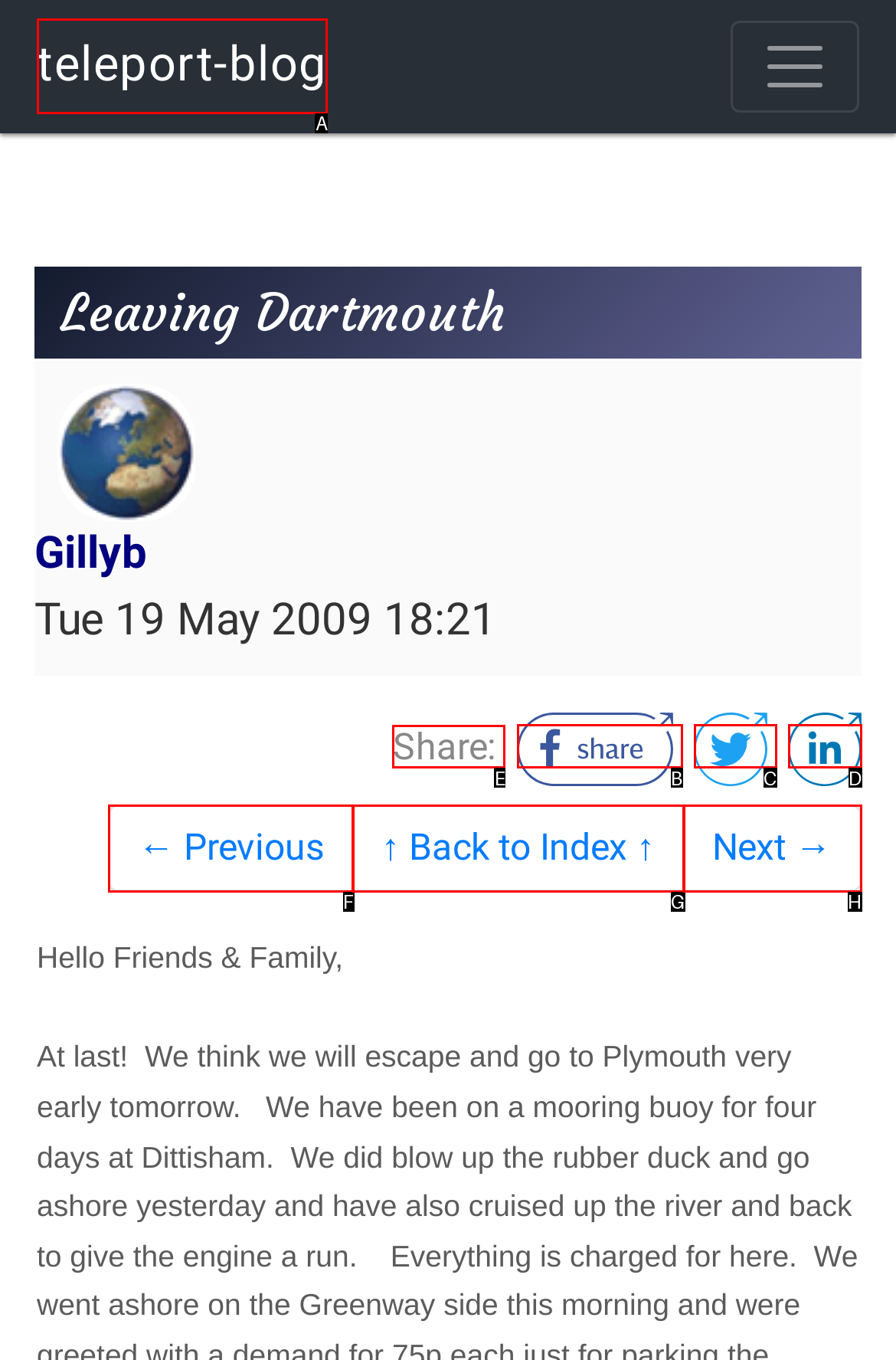Determine the appropriate lettered choice for the task: click share button. Reply with the correct letter.

E